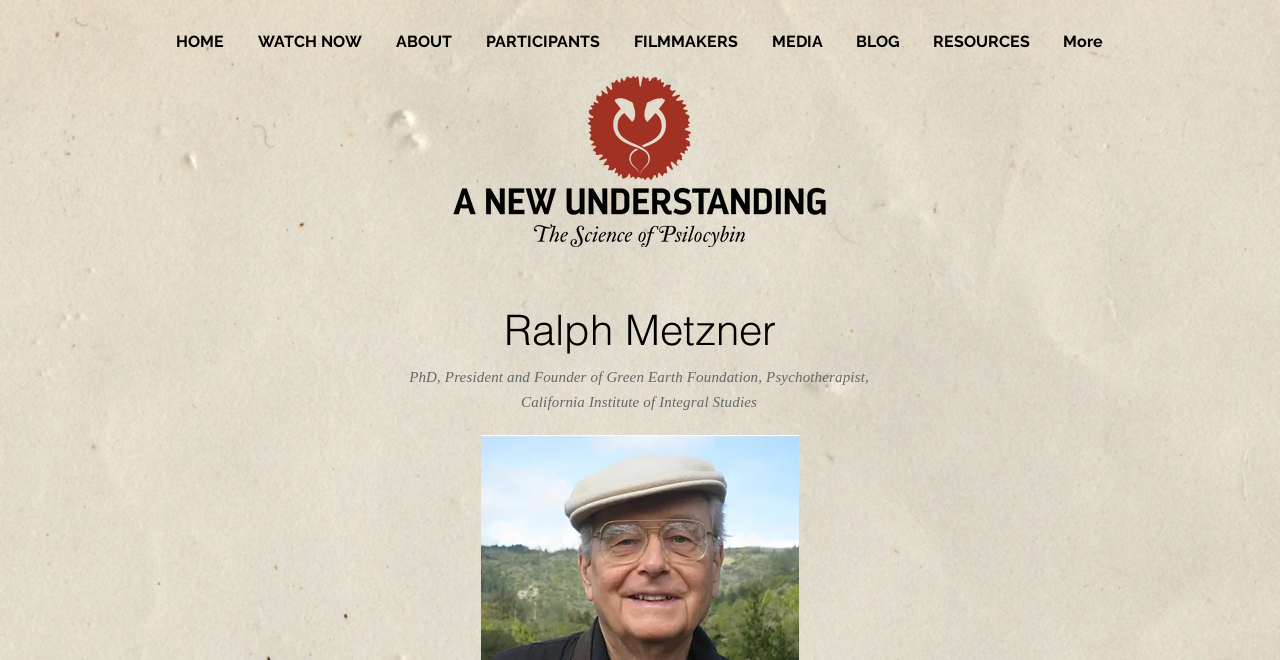What is Ralph Metzner's profession?
Give a detailed and exhaustive answer to the question.

I found the answer by examining the StaticText element that describes Ralph Metzner. The text mentions that he is a 'Psychotherapist, California Institute of Integral Studies', which indicates that one of his professions is a psychotherapist.